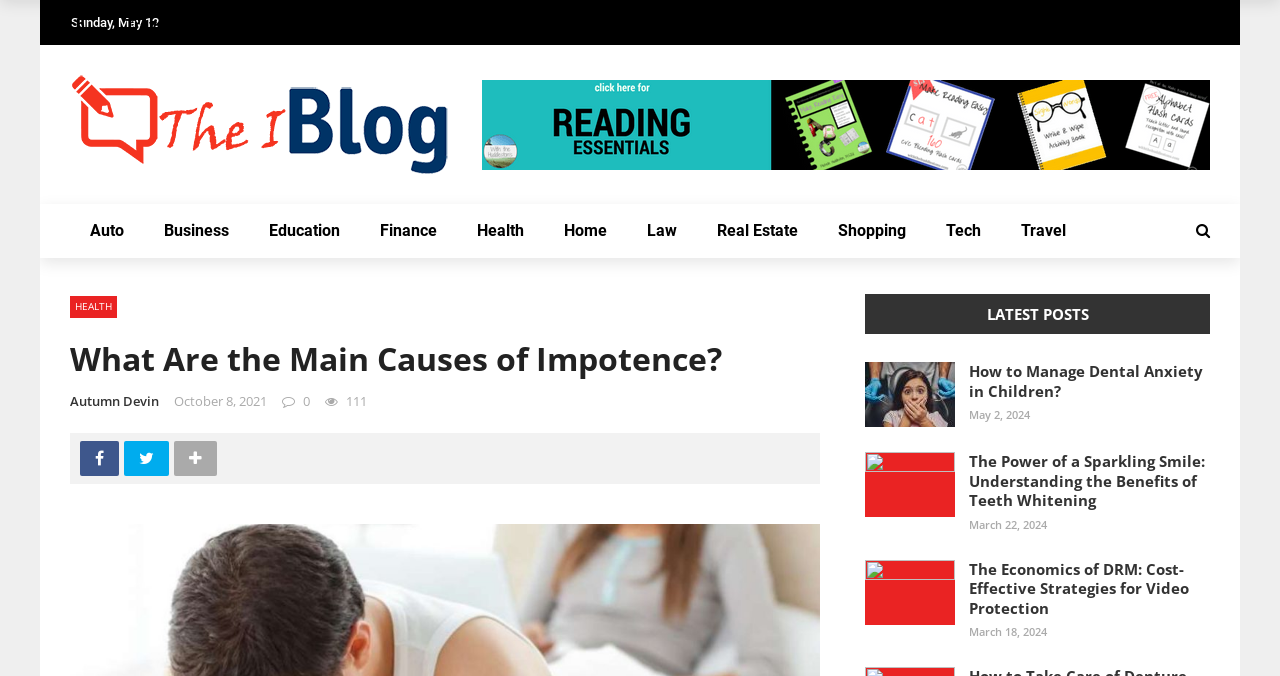What is the date of the latest post?
Could you give a comprehensive explanation in response to this question?

I found the latest post by looking at the section labeled 'LATEST POSTS' and then finding the most recent date mentioned, which is 'May 2, 2024'.